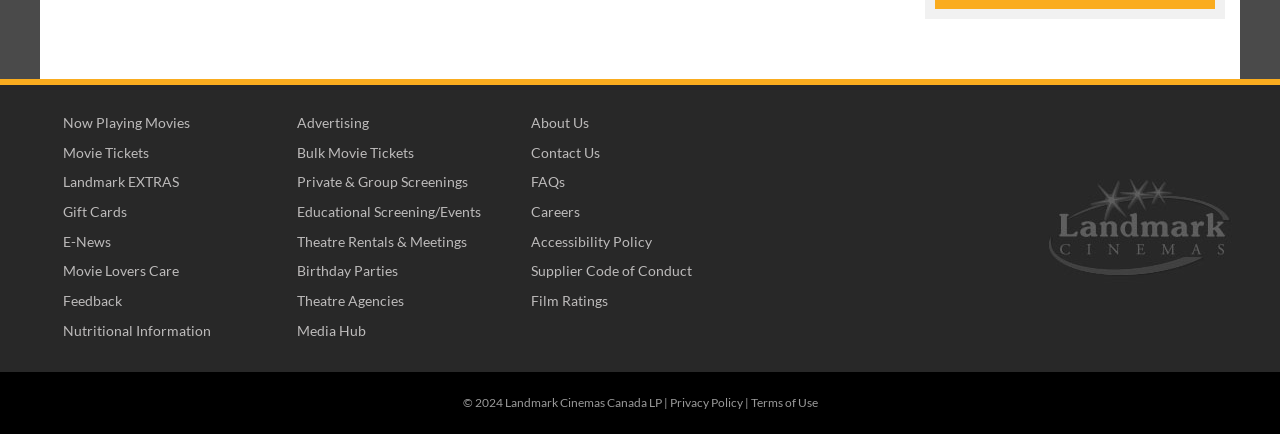Please identify the bounding box coordinates of the clickable area that will fulfill the following instruction: "Get movie tickets". The coordinates should be in the format of four float numbers between 0 and 1, i.e., [left, top, right, bottom].

[0.043, 0.322, 0.221, 0.381]